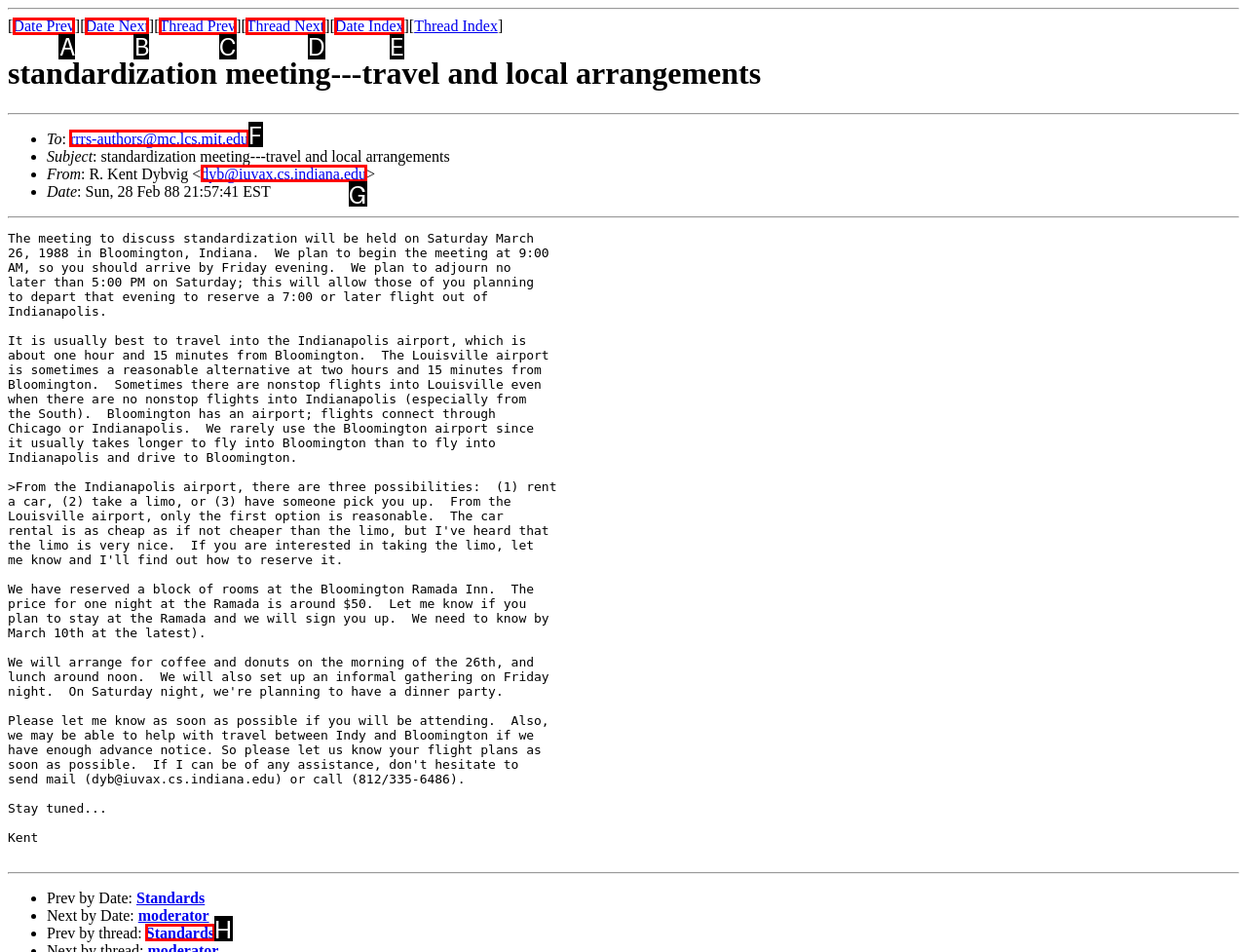Choose the HTML element that corresponds to the description: rrrs-authors@mc.lcs.mit.edu
Provide the answer by selecting the letter from the given choices.

F